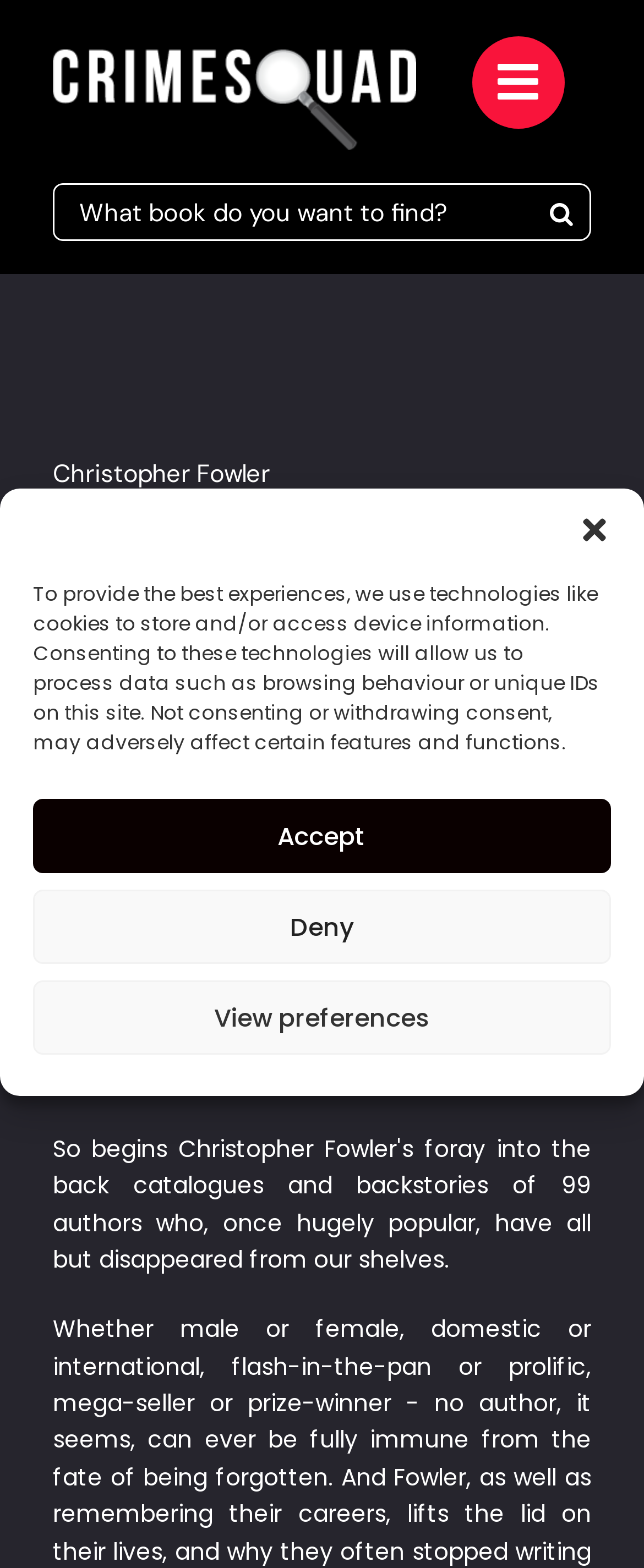Given the element description aria-label="Search" value="", specify the bounding box coordinates of the corresponding UI element in the format (top-left x, top-left y, bottom-right x, bottom-right y). All values must be between 0 and 1.

[0.828, 0.117, 0.918, 0.154]